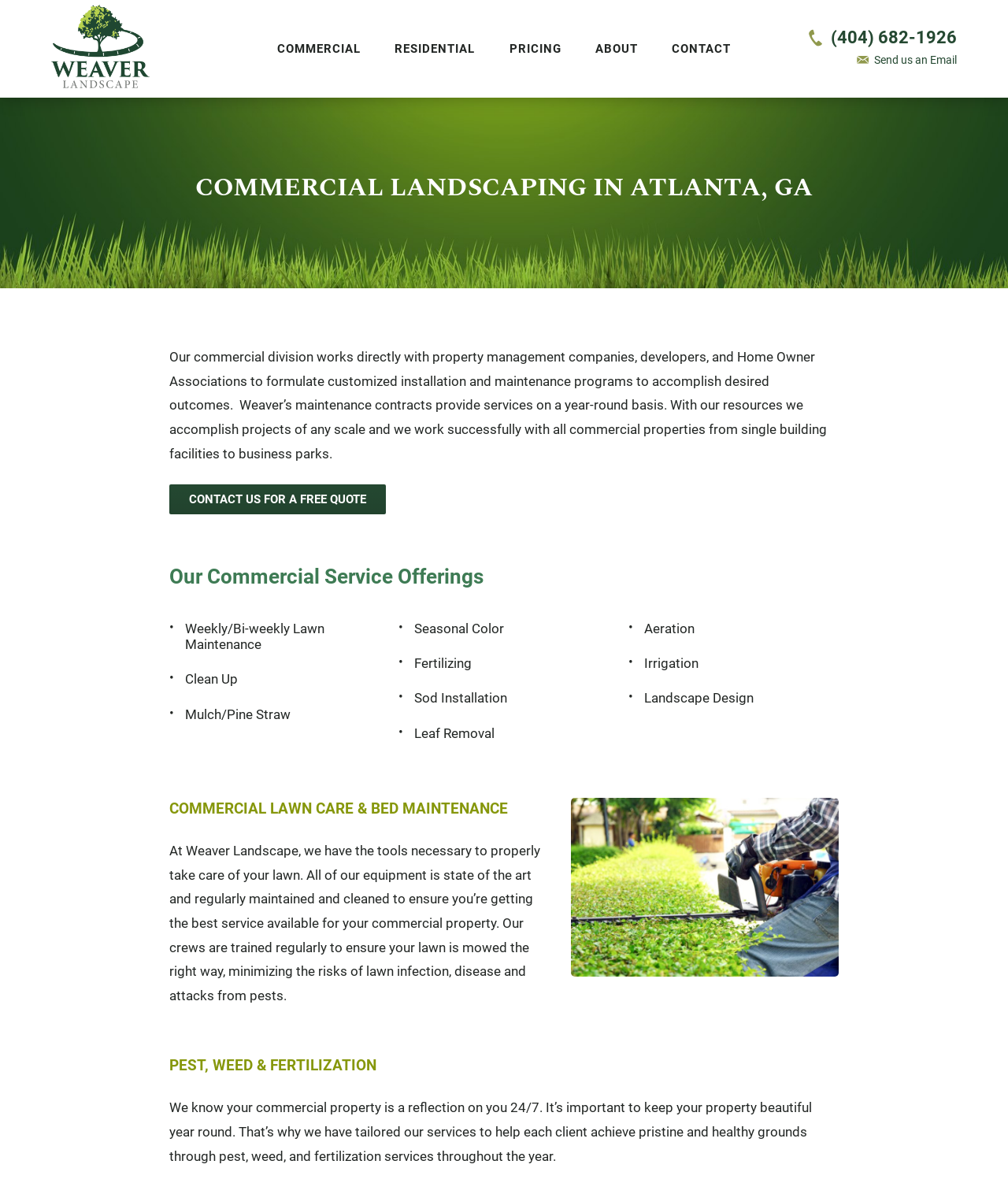Given the description "Residential", determine the bounding box of the corresponding UI element.

[0.382, 0.026, 0.481, 0.055]